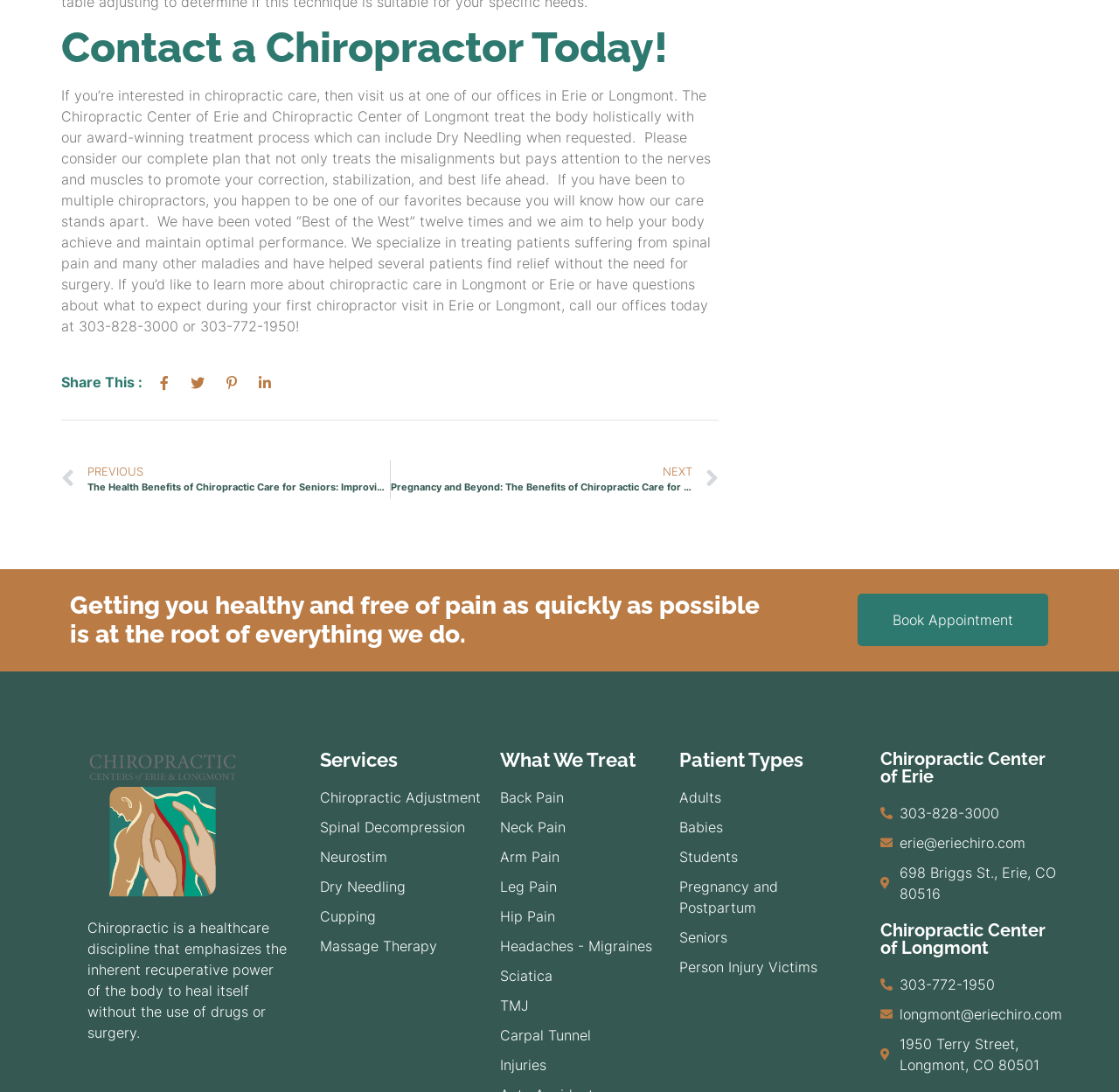Using the webpage screenshot and the element description Person Injury Victims, determine the bounding box coordinates. Specify the coordinates in the format (top-left x, top-left y, bottom-right x, bottom-right y) with values ranging from 0 to 1.

[0.607, 0.876, 0.767, 0.895]